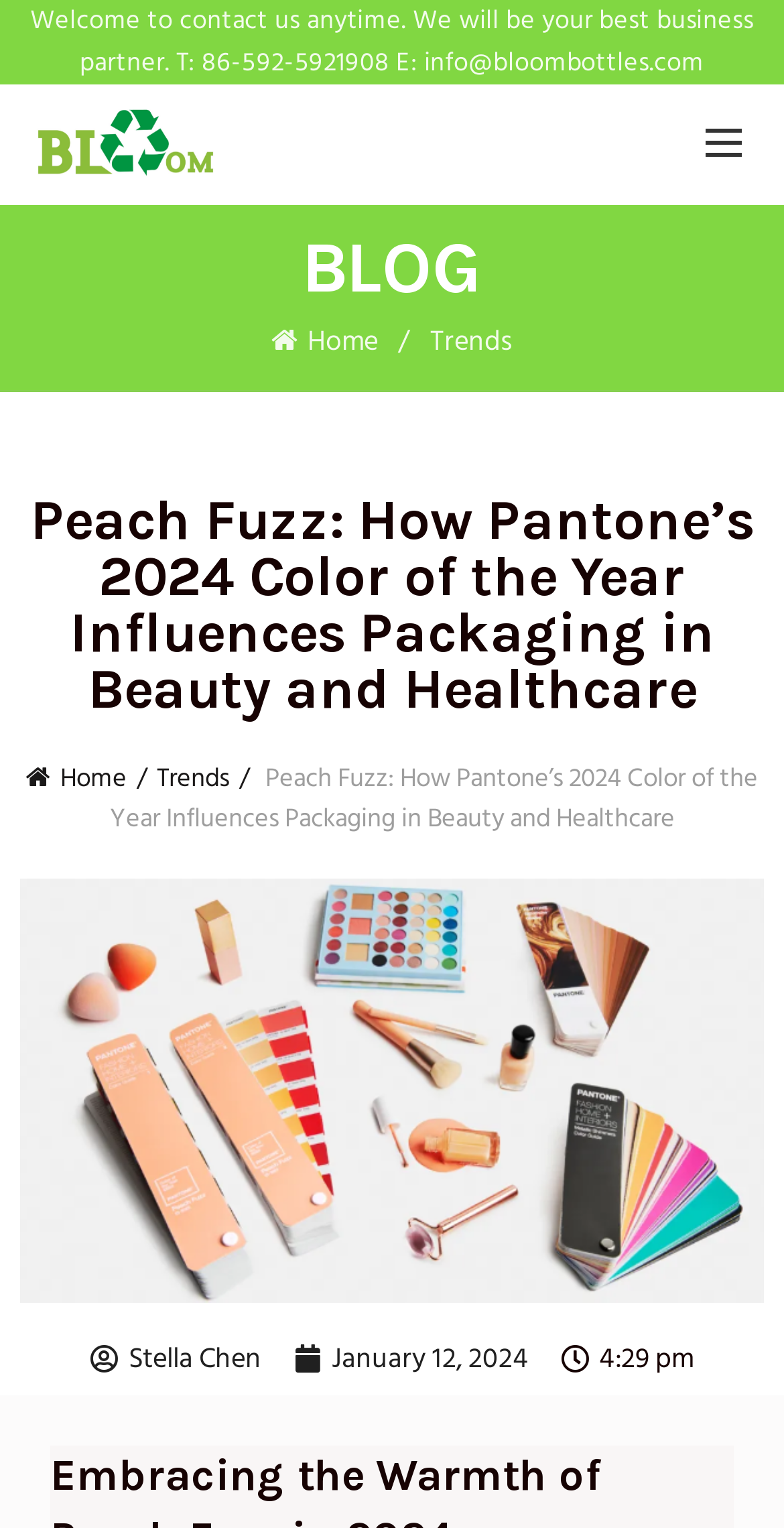Utilize the information from the image to answer the question in detail:
What is the date of the latest article?

I found the date of the latest article by looking at the bottom section of the webpage, where it says 'January 12, 2024' next to the author's name 'Stella Chen'.